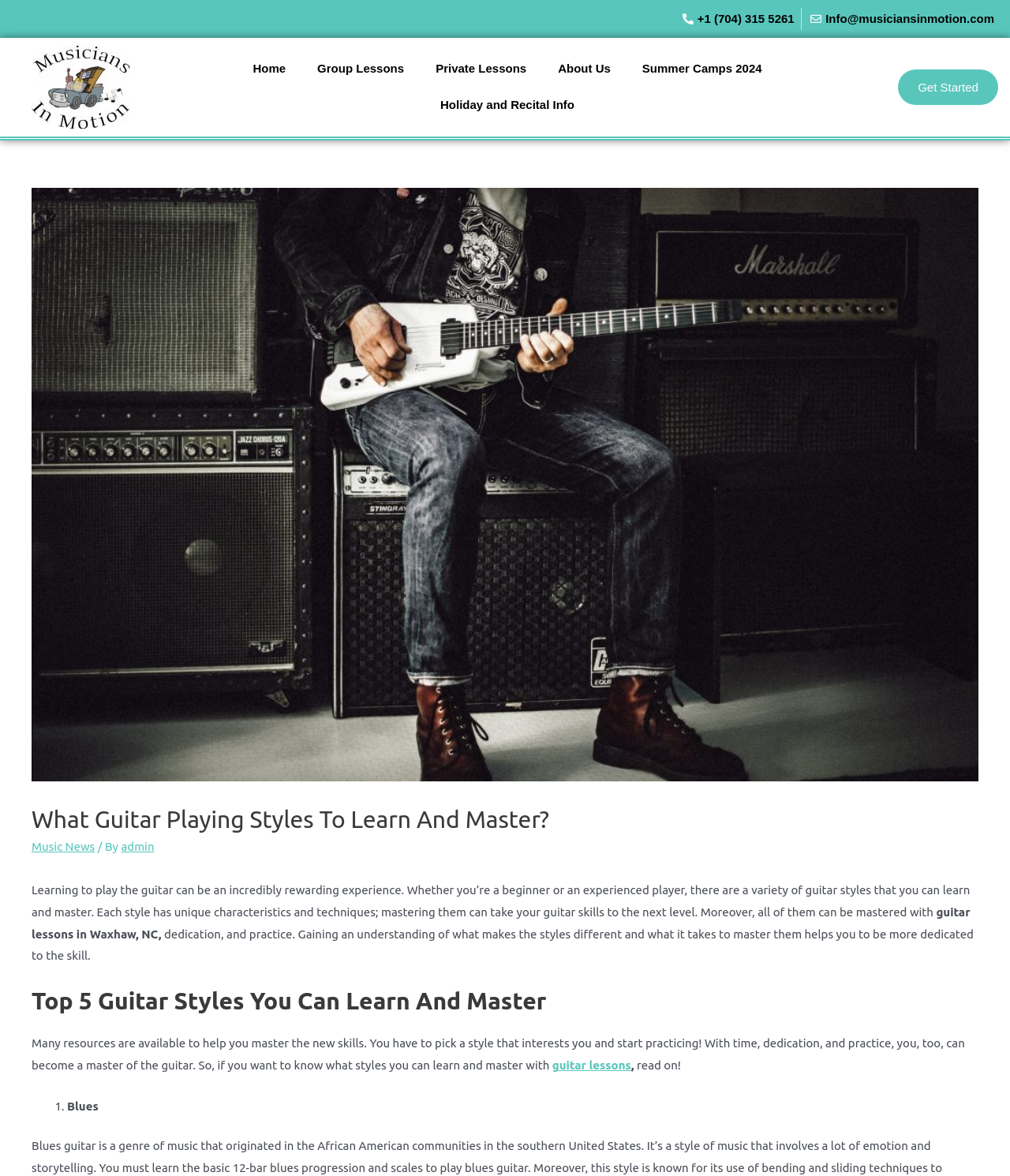Locate the bounding box coordinates of the area to click to fulfill this instruction: "Click on the Facebook link". The bounding box should be presented as four float numbers between 0 and 1, in the order [left, top, right, bottom].

None